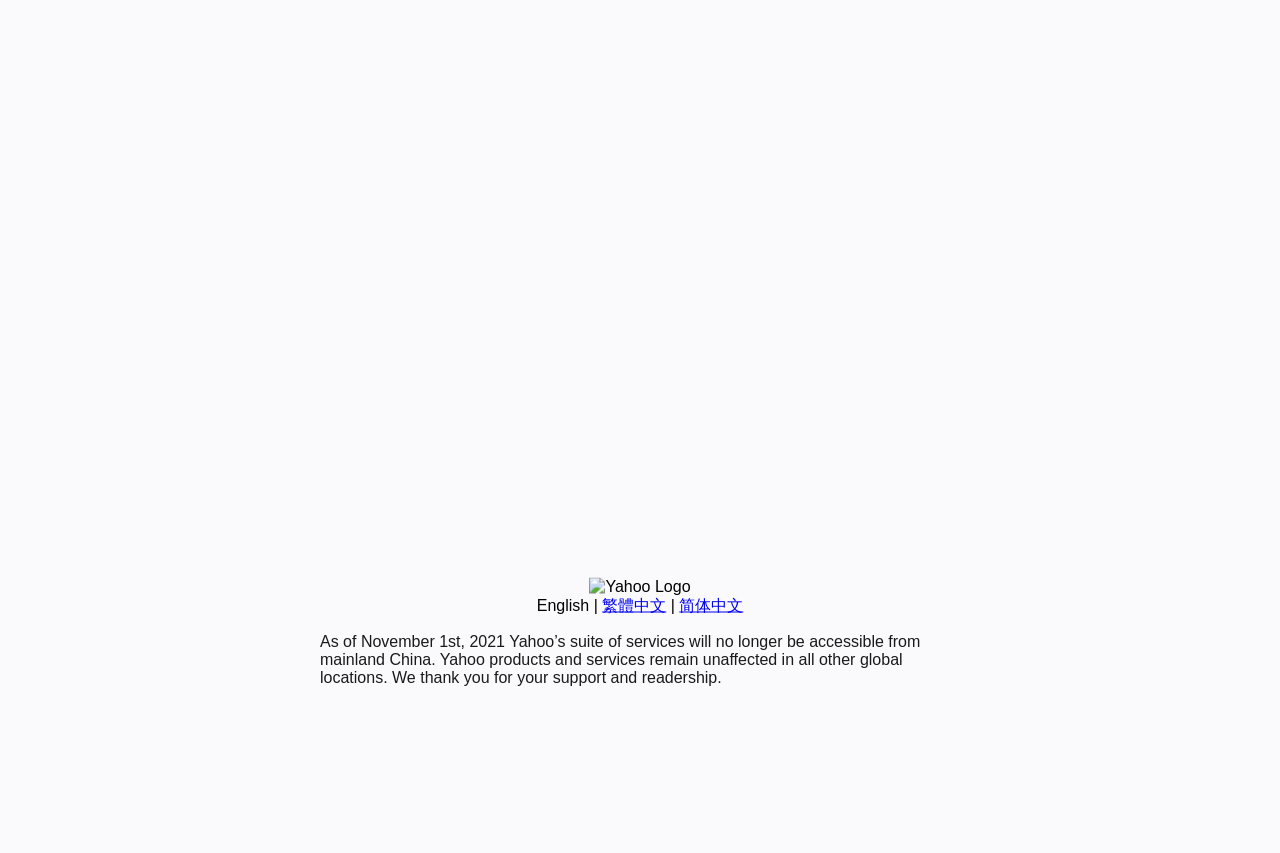Identify the bounding box coordinates for the UI element described as: "English". The coordinates should be provided as four floats between 0 and 1: [left, top, right, bottom].

[0.419, 0.699, 0.46, 0.719]